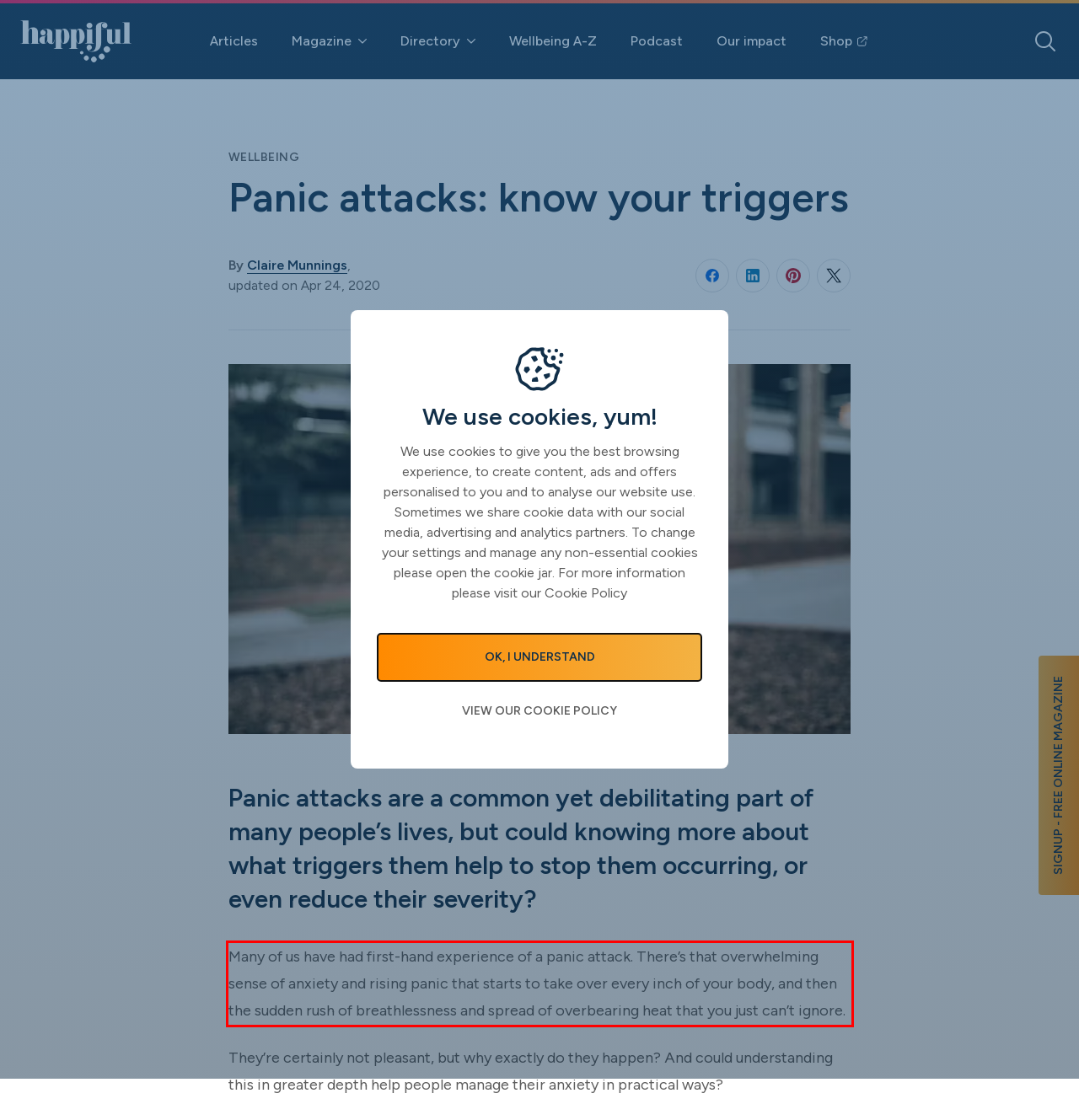Identify and transcribe the text content enclosed by the red bounding box in the given screenshot.

Many of us have had first-hand experience of a panic attack. There’s that overwhelming sense of anxiety and rising panic that starts to take over every inch of your body, and then the sudden rush of breathlessness and spread of overbearing heat that you just can’t ignore.